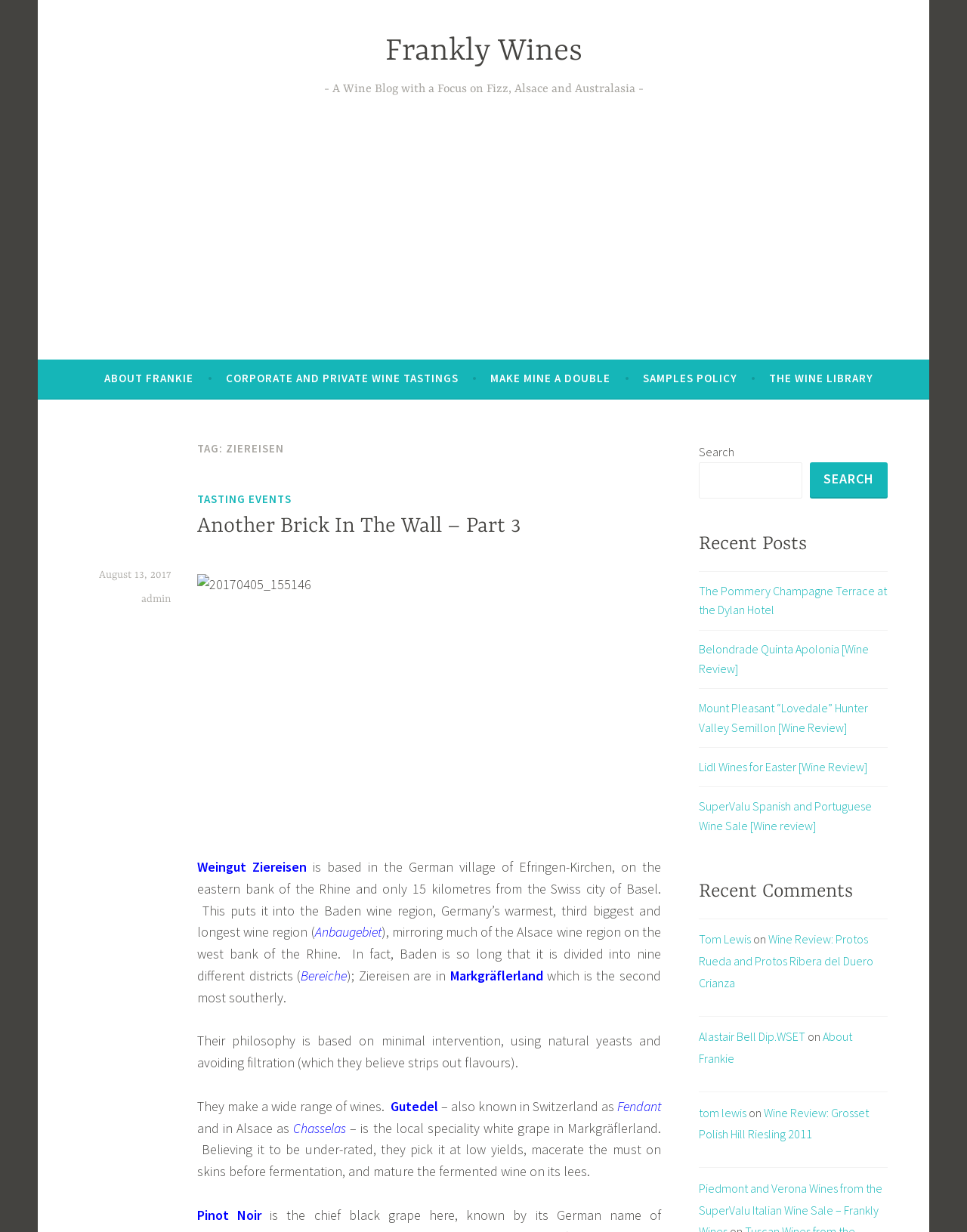Give a detailed overview of the webpage's appearance and contents.

The webpage is a blog about wine, specifically focused on fizz, Alsace, and Australasia. At the top, there is a link to "Frankly Wines" and a brief description of the blog's focus. Below this, there is a large advertisement taking up most of the width of the page.

On the left side of the page, there are several links to different sections of the blog, including "ABOUT FRANKIE", "CORPORATE AND PRIVATE WINE TASTINGS", "MAKE MINE A DOUBLE", "SAMPLES POLICY", and "THE WINE LIBRARY". 

Below these links, there is a header section with a title "TAG: ZIEREISEN" and a link to "TASTING EVENTS". The main content of the page is an article about Weingut Ziereisen, a German winery. The article includes an image of the winery and several paragraphs of text describing its location, philosophy, and wine production.

On the right side of the page, there is a search bar and a section titled "Recent Posts" with links to several recent articles. Below this, there is a section titled "Recent Comments" with links to comments on various articles.

At the bottom of the page, there is a footer section with links to comments on specific articles, including "Wine Review: Protos Rueda and Protos Ribera del Duero Crianza" and "Wine Review: Grosset Polish Hill Riesling 2011".